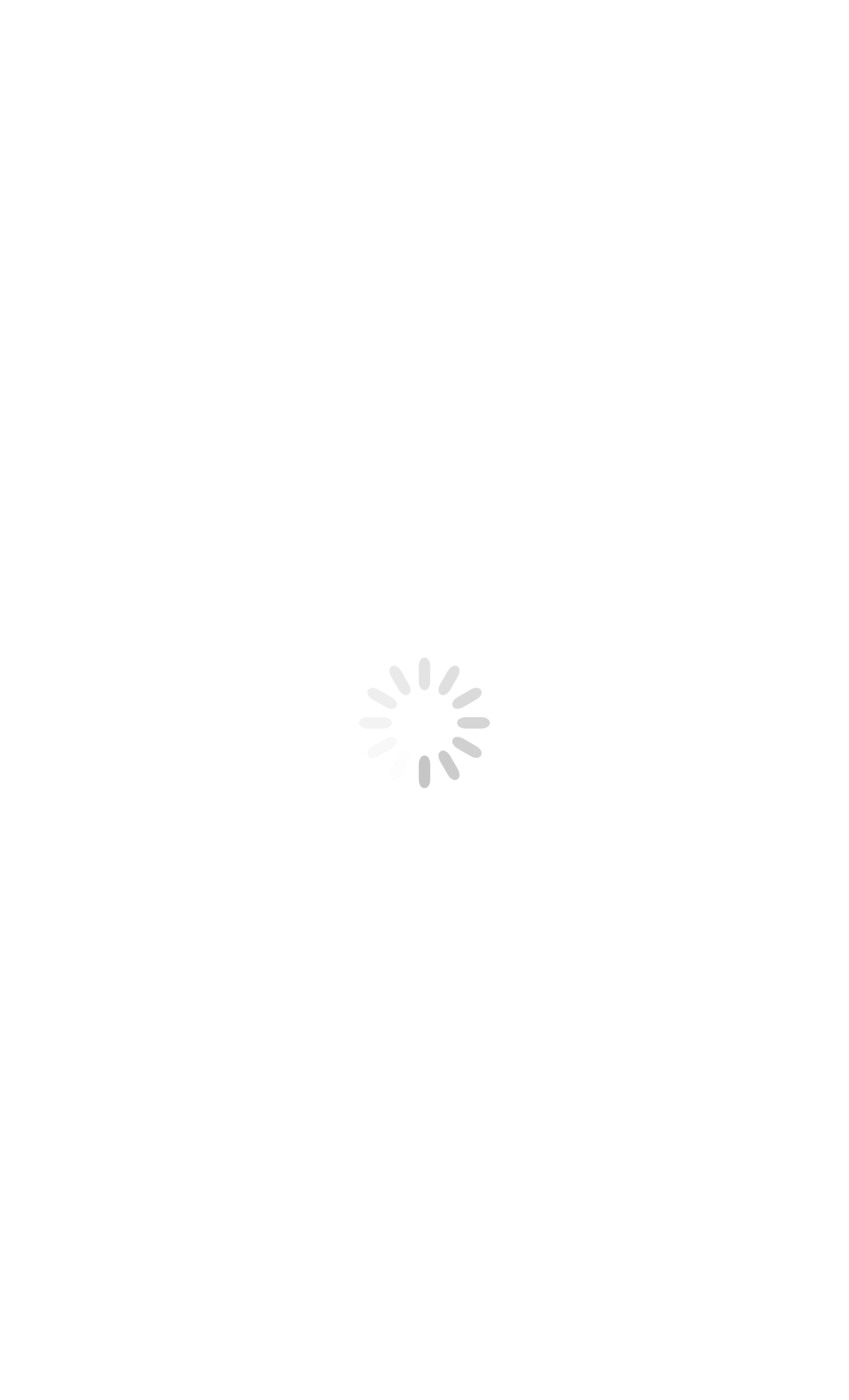How many images are on the webpage?
Using the image, respond with a single word or phrase.

4